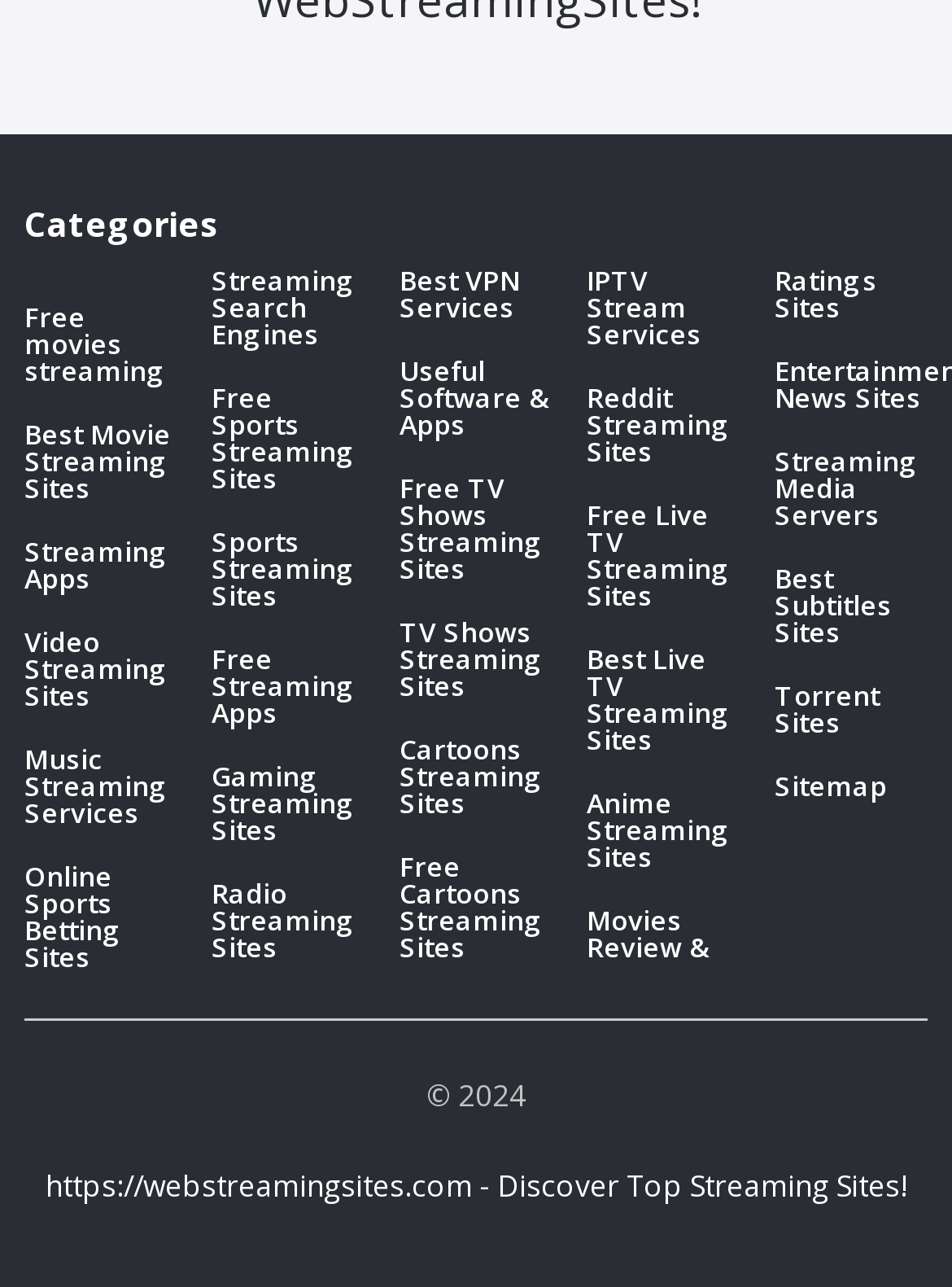Please answer the following question using a single word or phrase: 
What is the purpose of the link 'Sitemap'?

Navigation